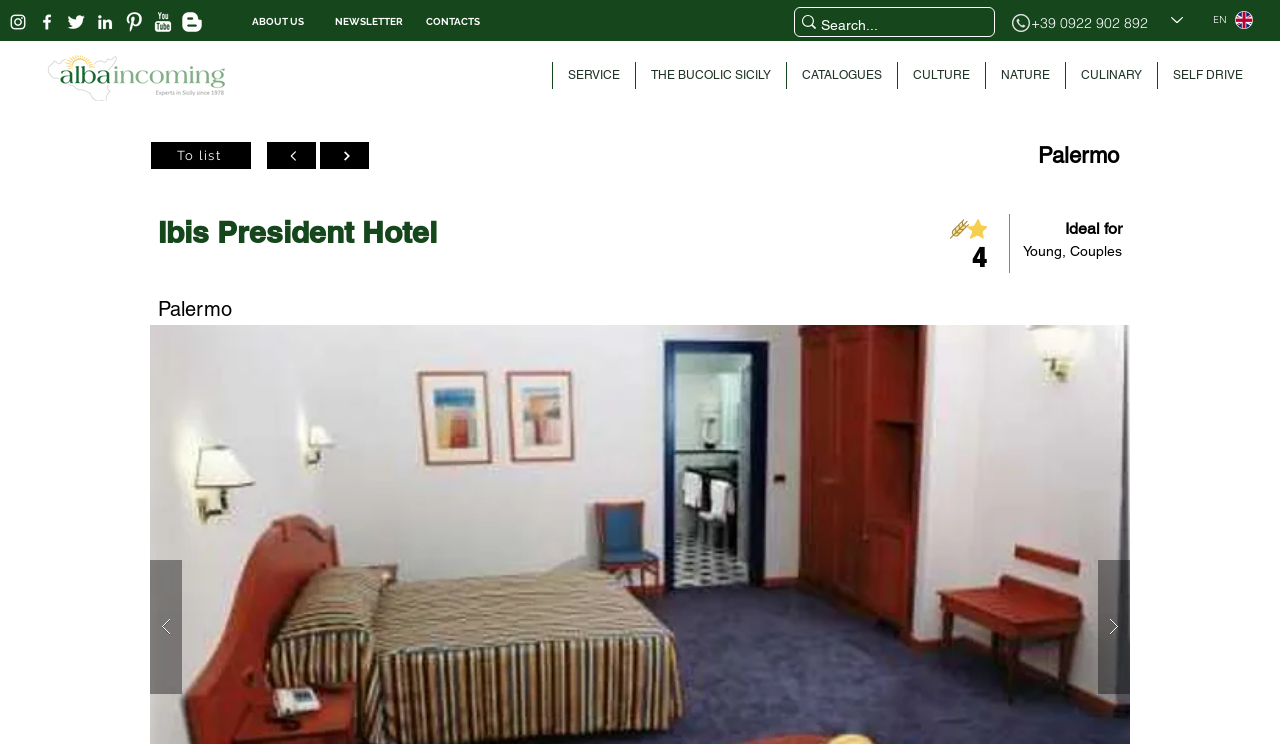Determine the bounding box coordinates for the element that should be clicked to follow this instruction: "View the services". The coordinates should be given as four float numbers between 0 and 1, in the format [left, top, right, bottom].

[0.431, 0.083, 0.496, 0.12]